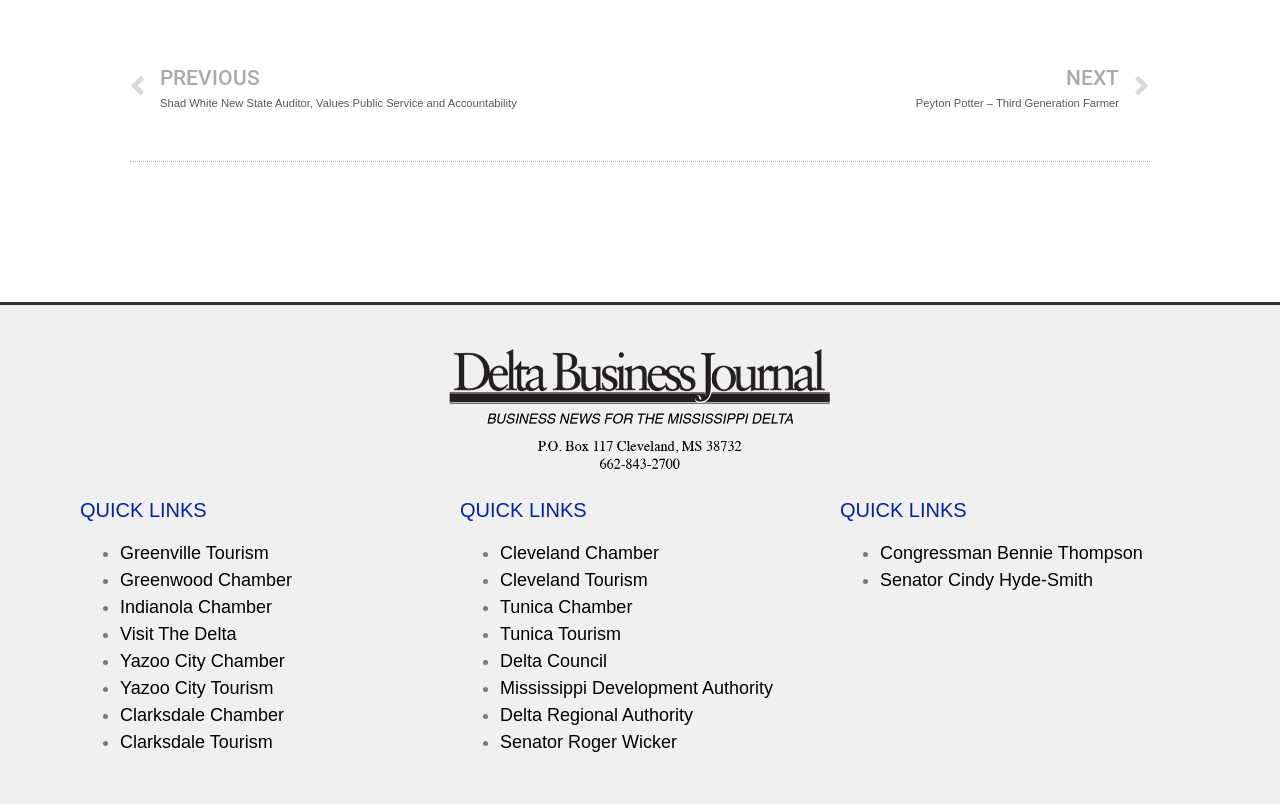Use a single word or phrase to answer the following:
How many links are there in the first quick links section?

6